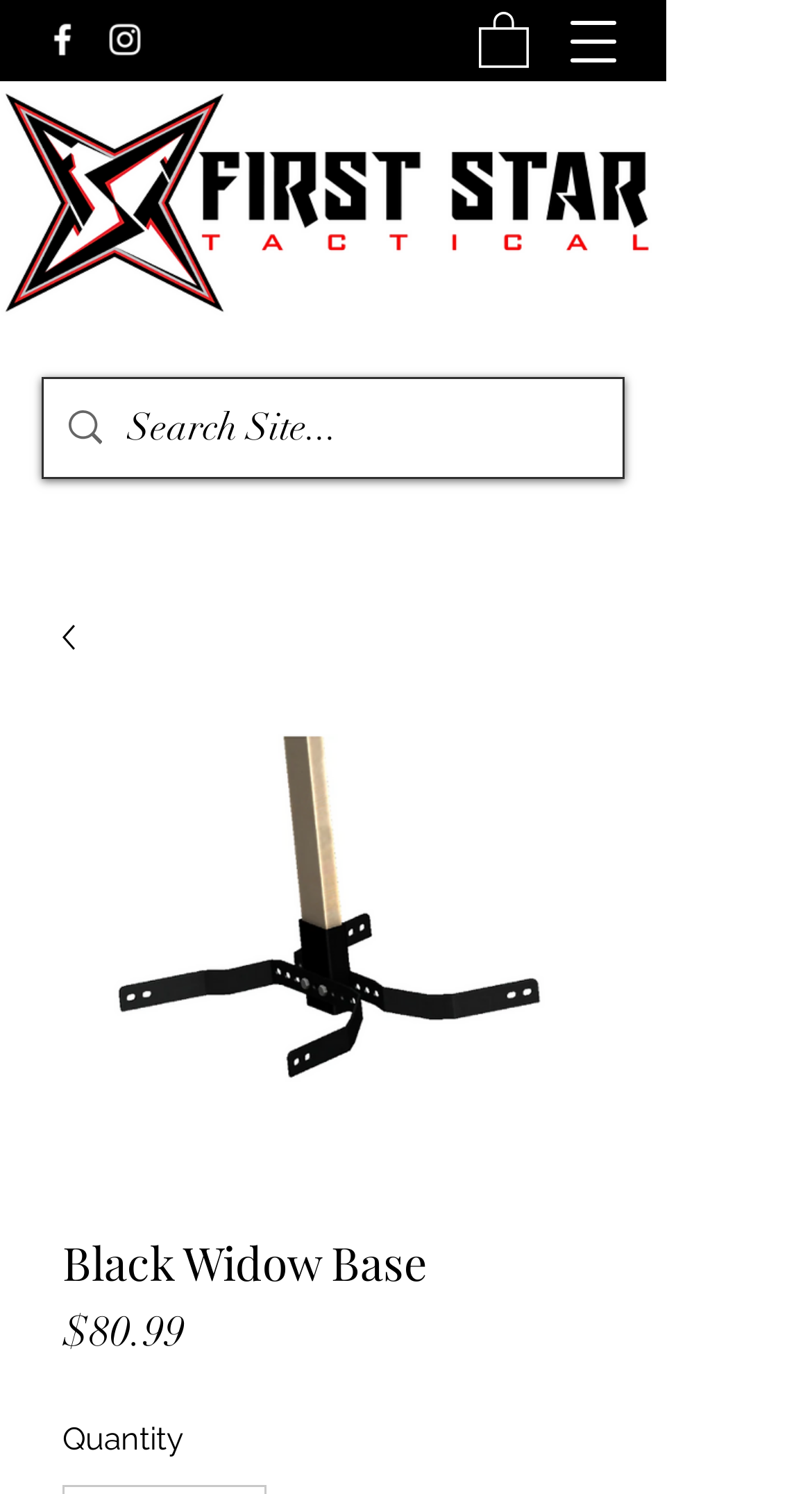What is the price of the product?
Look at the image and respond with a one-word or short-phrase answer.

$80.99